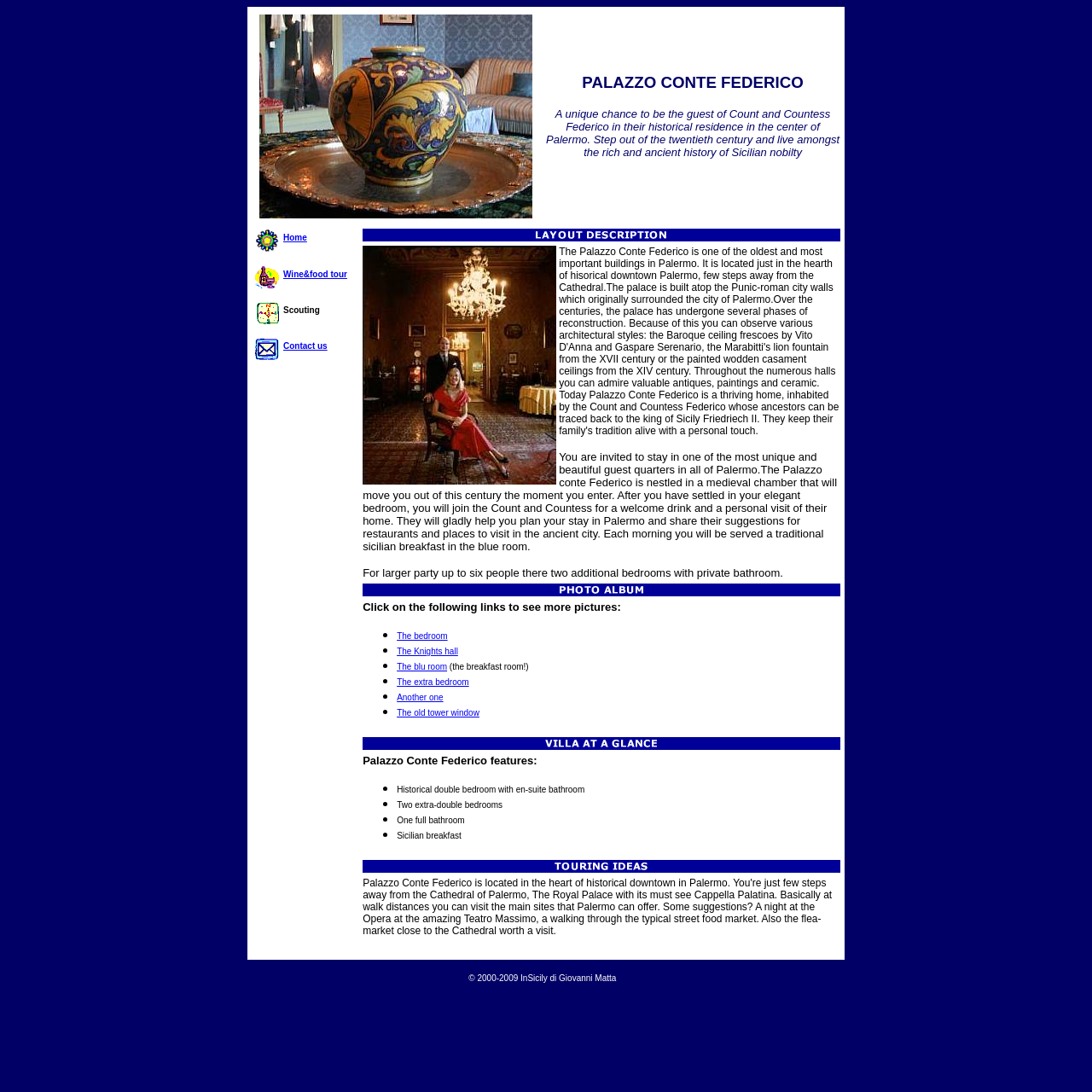What is the name of the historical bed and breakfast?
Based on the image, please offer an in-depth response to the question.

The name of the historical bed and breakfast is mentioned in the first LayoutTableCell element, which contains the text 'Palazzo Conte Federico'.